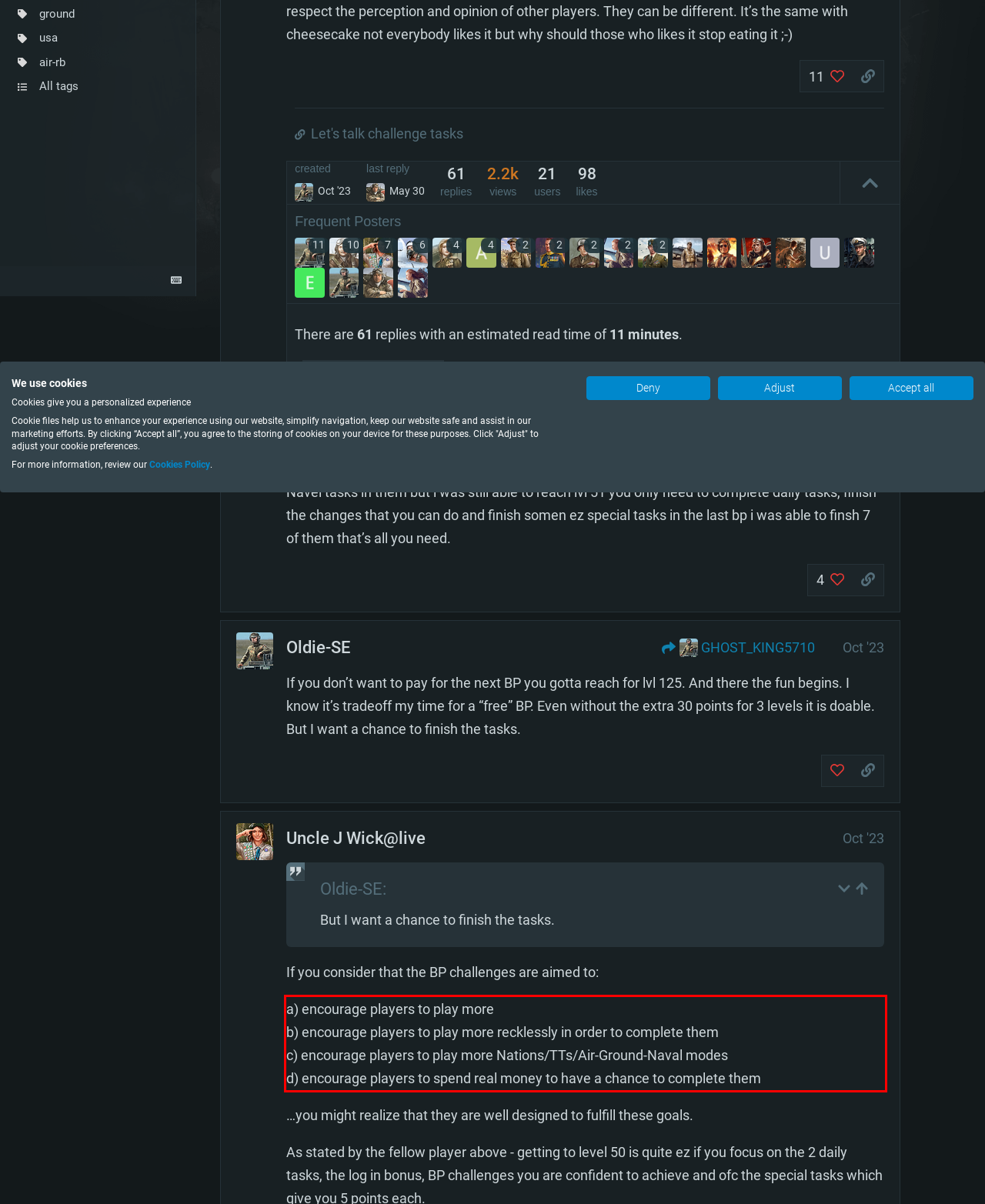Using OCR, extract the text content found within the red bounding box in the given webpage screenshot.

a) encourage players to play more b) encourage players to play more recklessly in order to complete them c) encourage players to play more Nations/TTs/Air-Ground-Naval modes d) encourage players to spend real money to have a chance to complete them